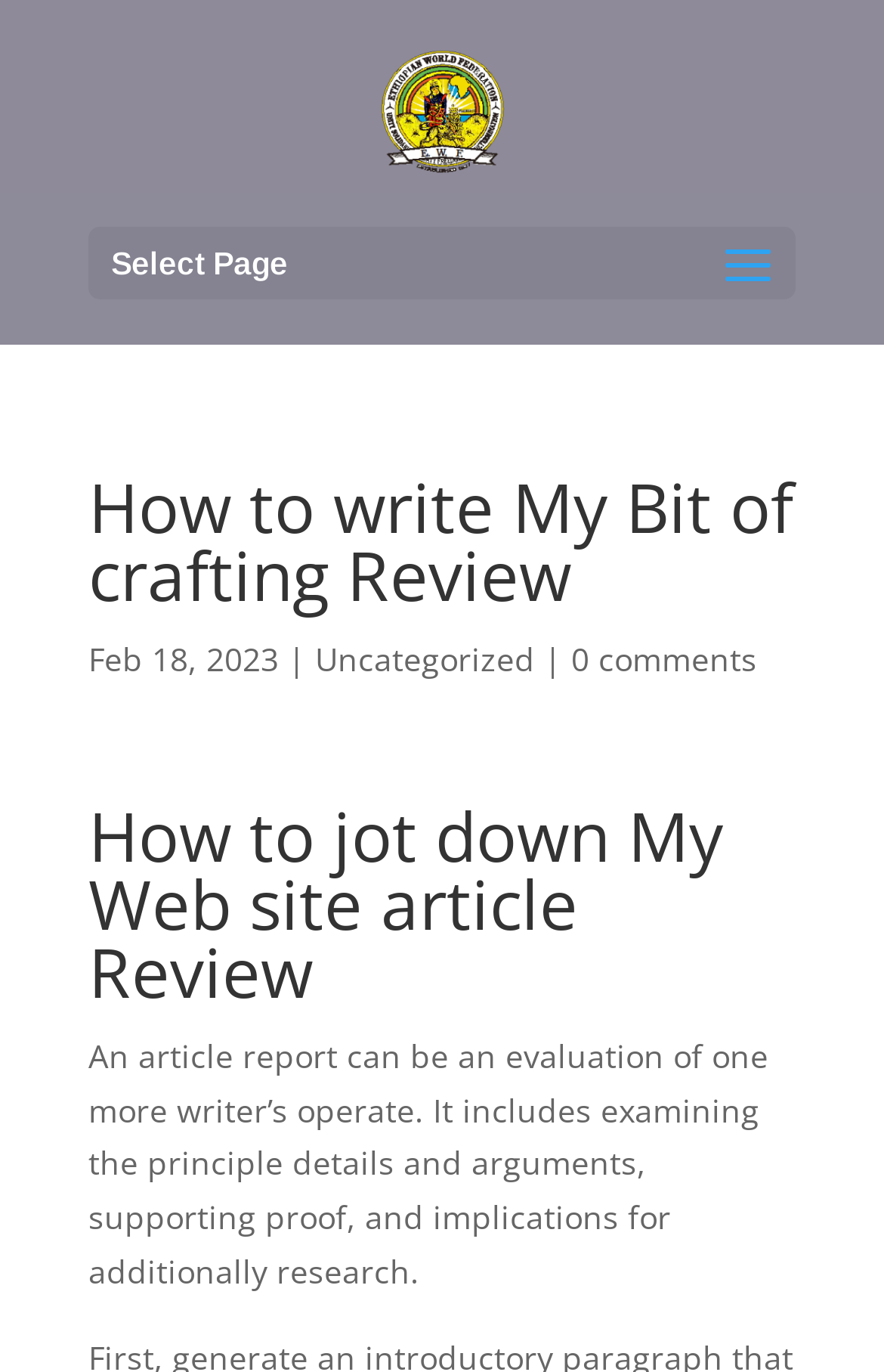Analyze and describe the webpage in a detailed narrative.

The webpage appears to be a blog post or article review page. At the top, there is a link to the "Official Website of The Ethiopian World Federation" accompanied by an image with the same name, positioned near the top center of the page. Below this, there is a static text "Select Page" located at the top left.

The main content of the page is divided into sections. The first section has a heading "How to write My Bit of crafting Review" positioned near the top center of the page, followed by a date "Feb 18, 2023" and a category "Uncategorized" on the same line, with a "0 comments" link at the far right.

Below this section, there is another heading "How to jot down My Web site article Review" positioned near the middle of the page. This heading is followed by a paragraph of text that summarizes the content of an article report, explaining that it involves evaluating another writer's work, examining main details and arguments, and discussing implications for further research. This text is positioned below the heading and spans most of the page's width.